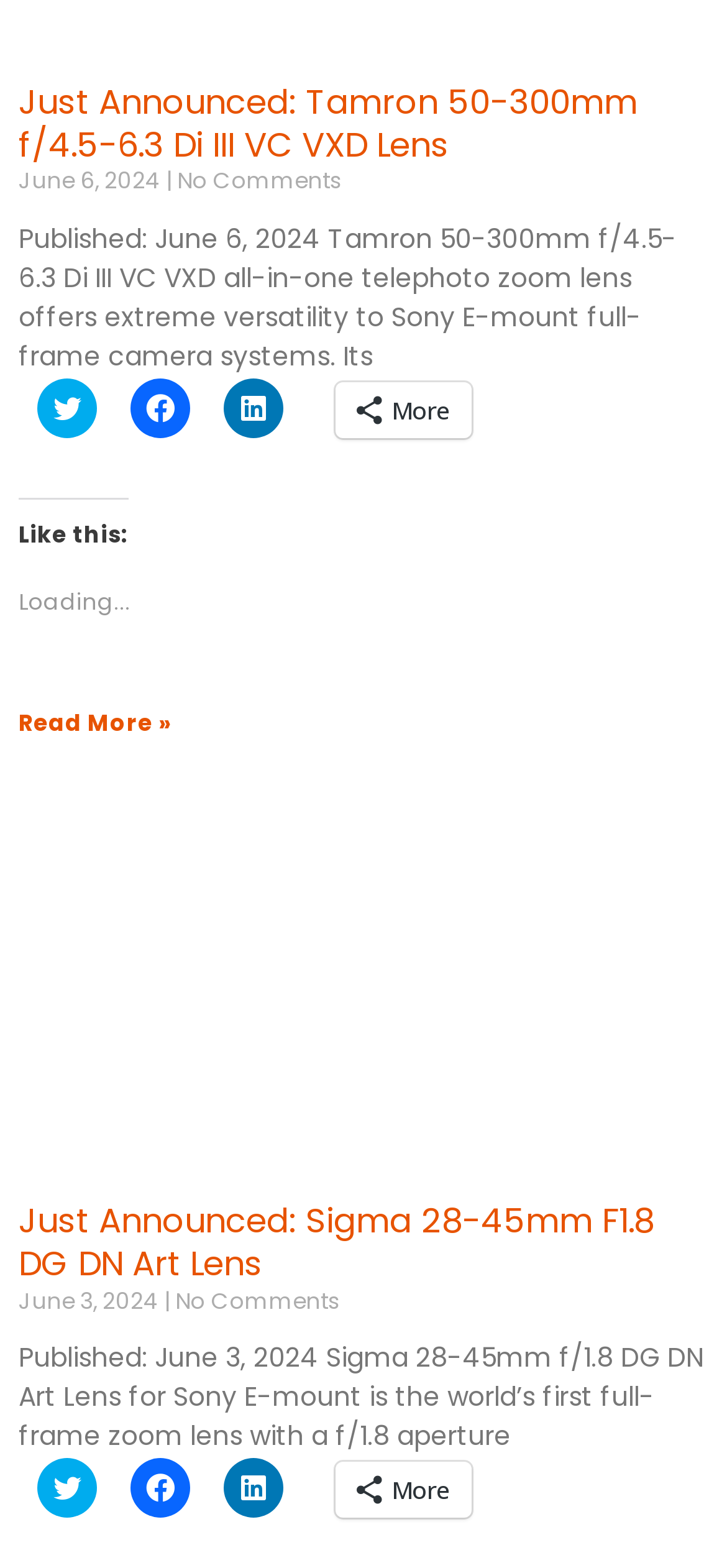Specify the bounding box coordinates for the region that must be clicked to perform the given instruction: "Share on Twitter".

[0.051, 0.241, 0.133, 0.279]